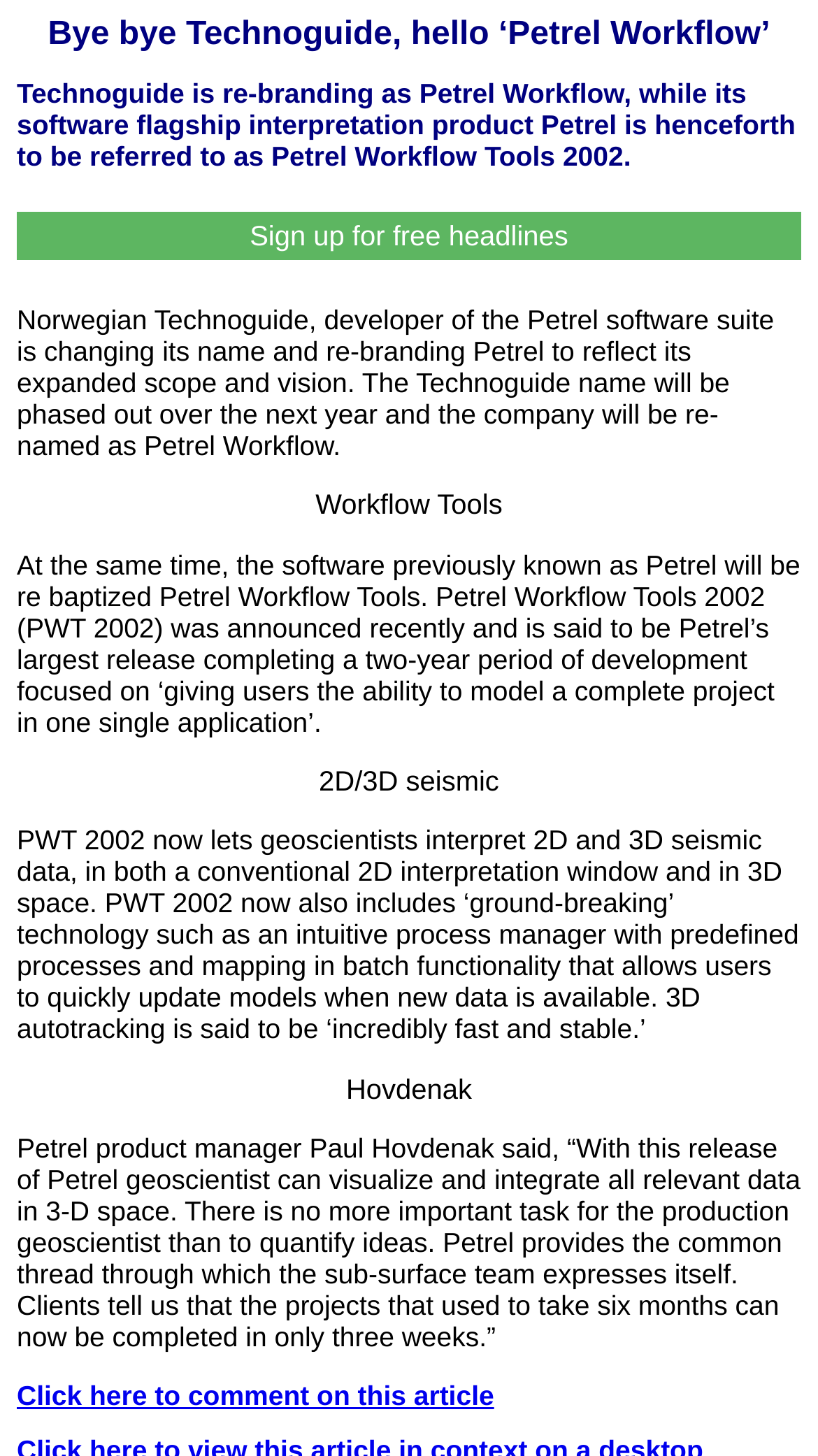How long can projects be completed with Petrel?
Refer to the image and provide a one-word or short phrase answer.

Three weeks